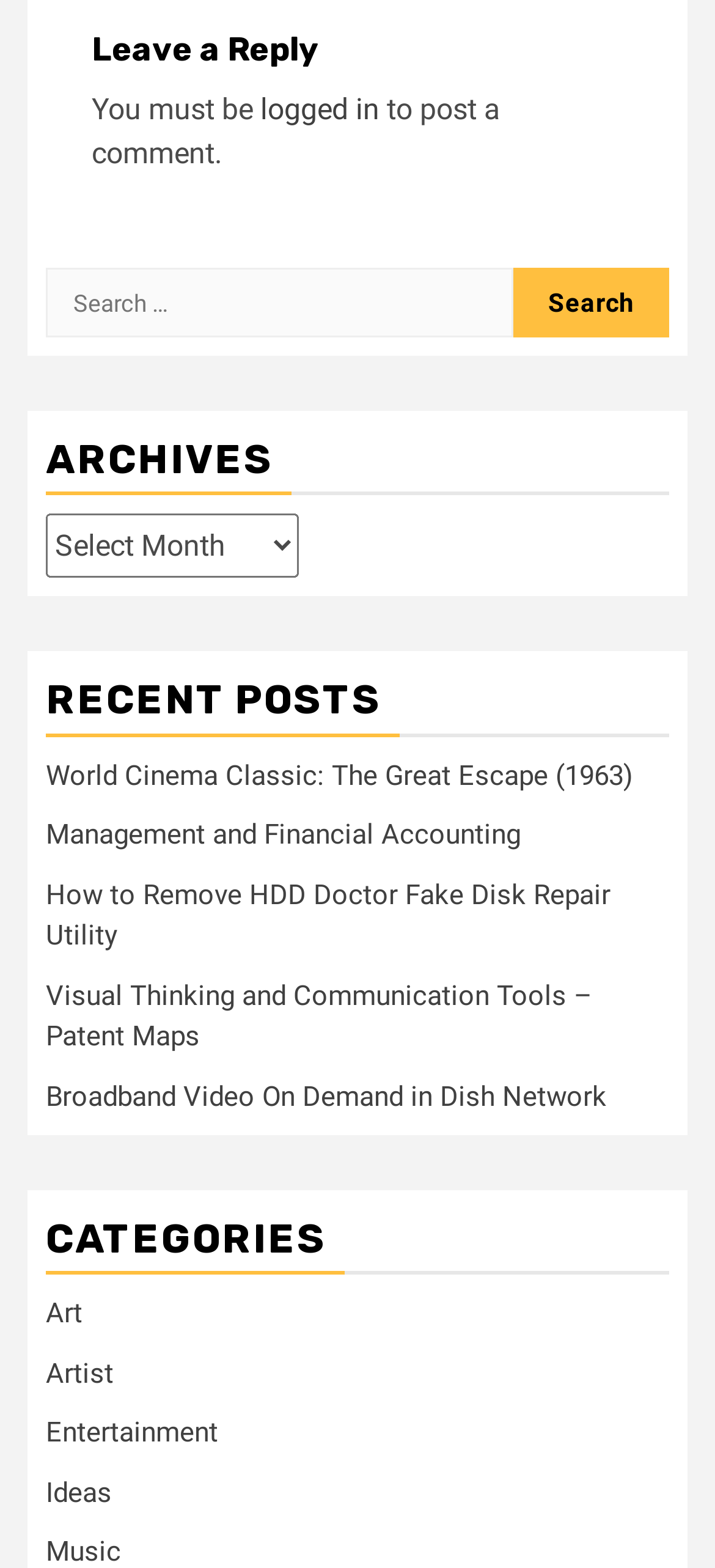What is required to post a comment?
Answer the question with as much detail as possible.

The webpage has a message that says 'You must be logged in to post a comment.' This suggests that users are required to log in to the website in order to post a comment.